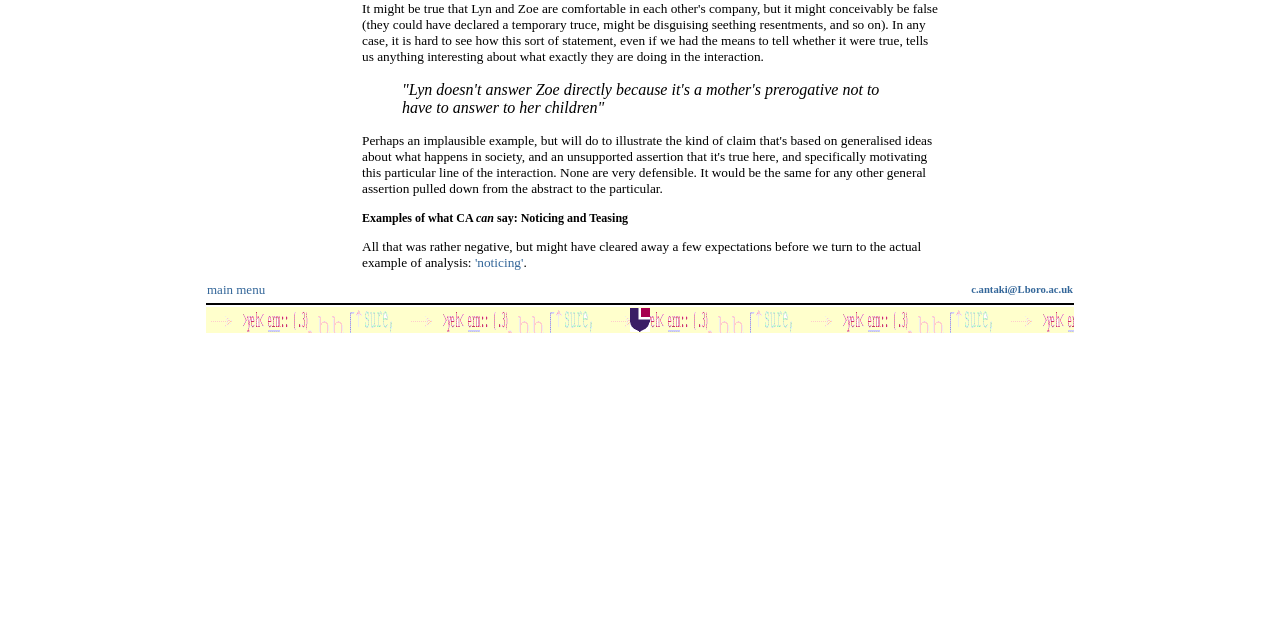Ascertain the bounding box coordinates for the UI element detailed here: "'noticing'". The coordinates should be provided as [left, top, right, bottom] with each value being a float between 0 and 1.

[0.371, 0.398, 0.409, 0.422]